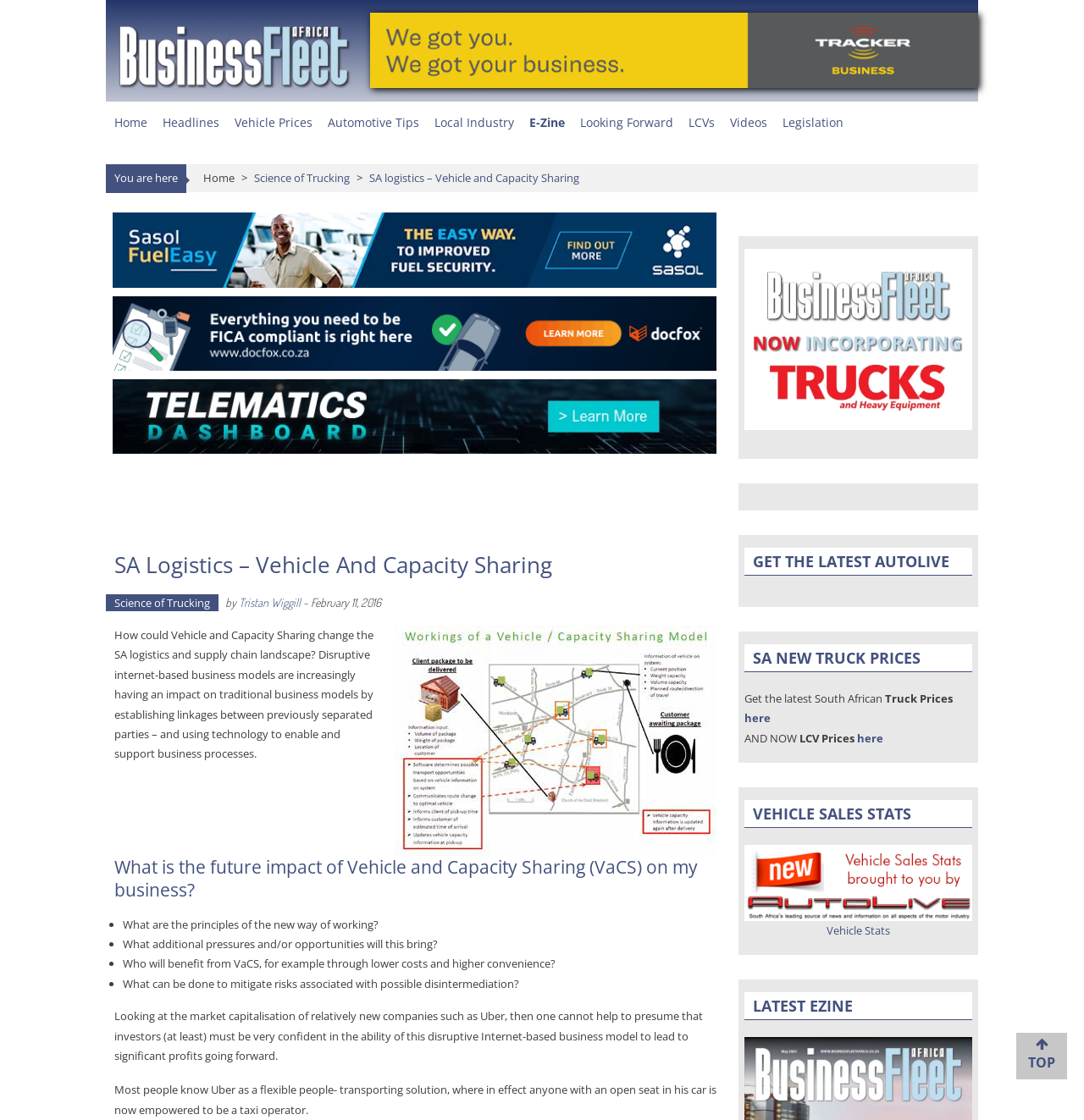Please specify the bounding box coordinates of the region to click in order to perform the following instruction: "Read the article 'SA Logistics – Vehicle And Capacity Sharing'".

[0.098, 0.493, 0.661, 0.547]